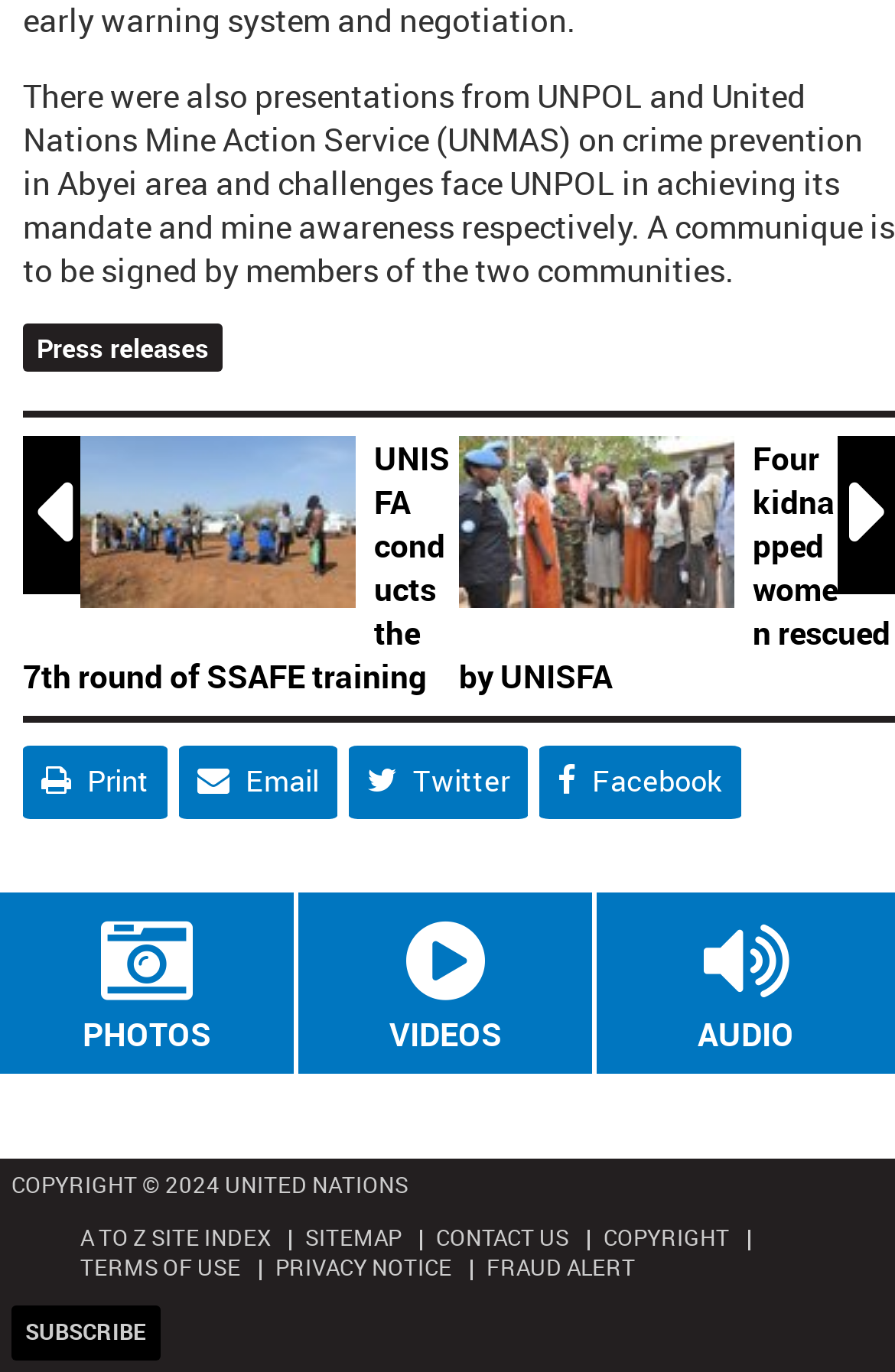From the webpage screenshot, predict the bounding box of the UI element that matches this description: "Email (link sends e-mail)".

[0.2, 0.543, 0.377, 0.596]